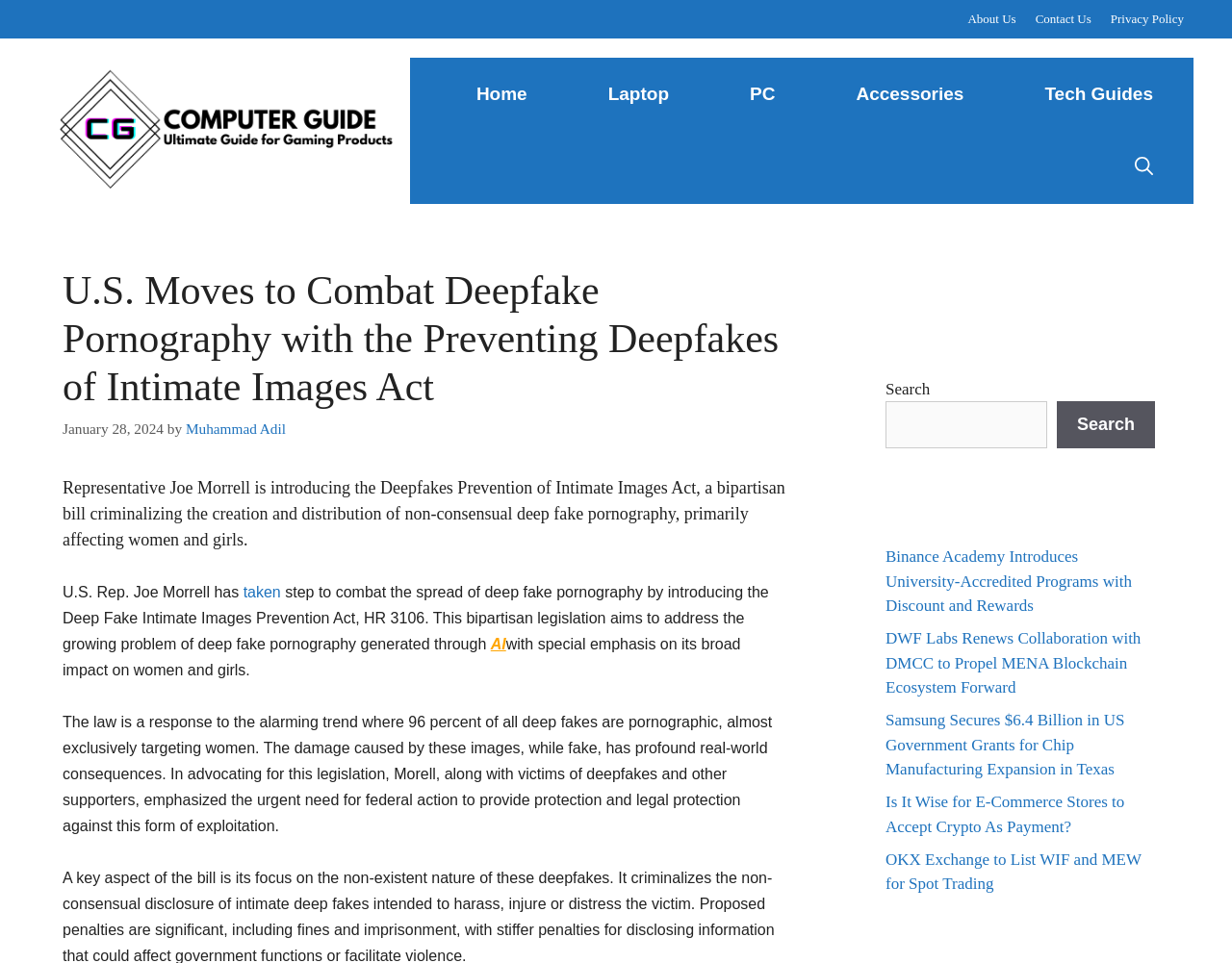Determine the bounding box for the described HTML element: "Privacy Policy". Ensure the coordinates are four float numbers between 0 and 1 in the format [left, top, right, bottom].

[0.901, 0.012, 0.961, 0.027]